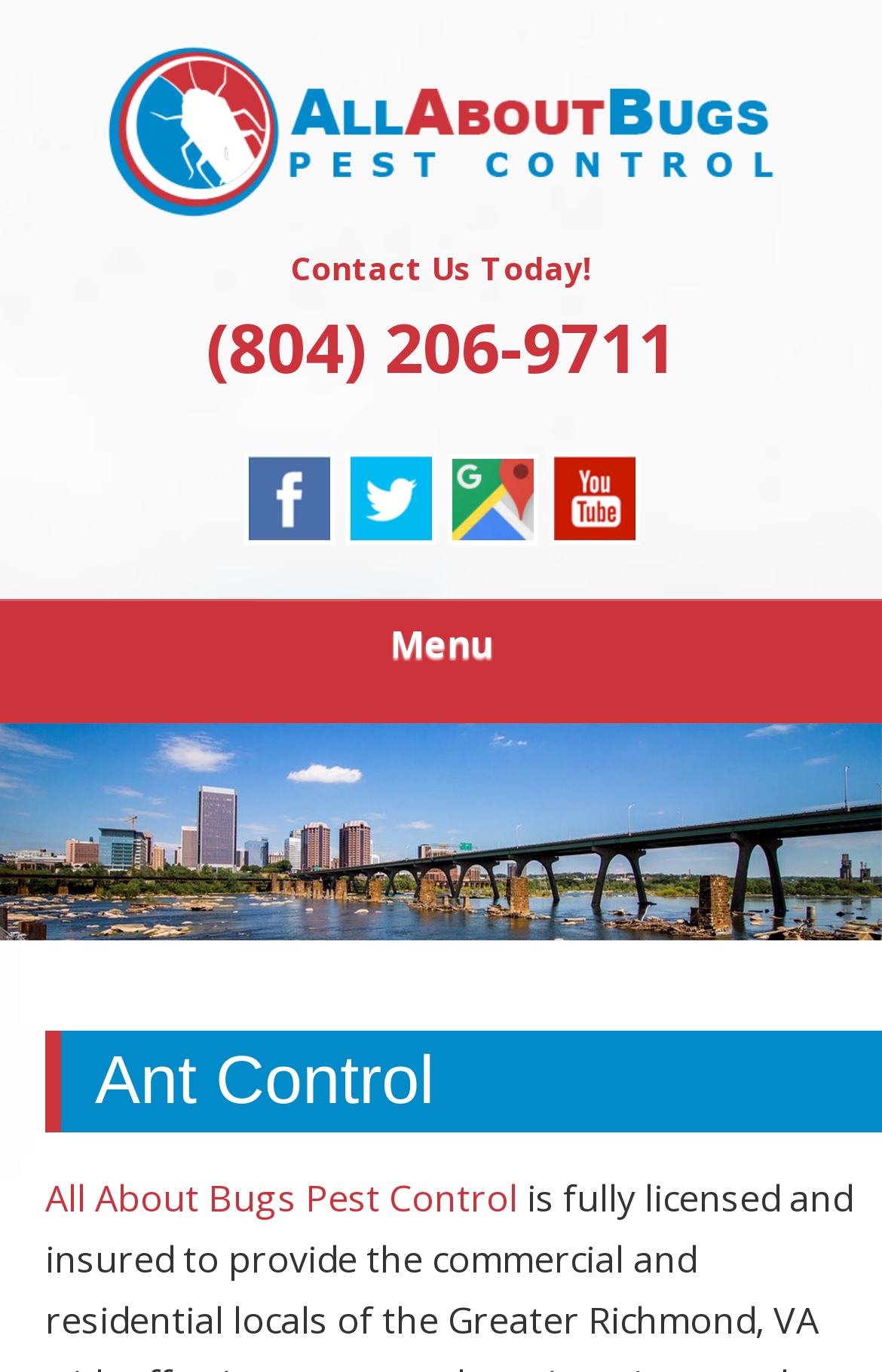Illustrate the webpage thoroughly, mentioning all important details.

The webpage is about All About Bugs Pest Control, a company that provides ant control services to commercial and residential locals in the Greater Richmond, VA area. 

At the top of the page, there is a large heading that reads "ALL ABOUT BUGS PEST CONTROL" with a link to the company's homepage. Below this heading, there is a static text that says "Quality Pest Control Services". 

To the right of the company name, there is a section with a link to the company's contact information, including a "Contact Us Today!" button, a phone number "(804) 206-9711", and links to the company's social media profiles, including Facebook, Twitter, and Google +, each with its corresponding icon.

Below the contact information section, there is a menu section with a heading that says "Menu". This section contains a list of items, but the contents of the list are not specified.

At the bottom of the page, there are navigation links, including "Previous" and "Next" buttons, and a header section with a heading that says "Ant Control". This section also contains a link to the company's homepage.